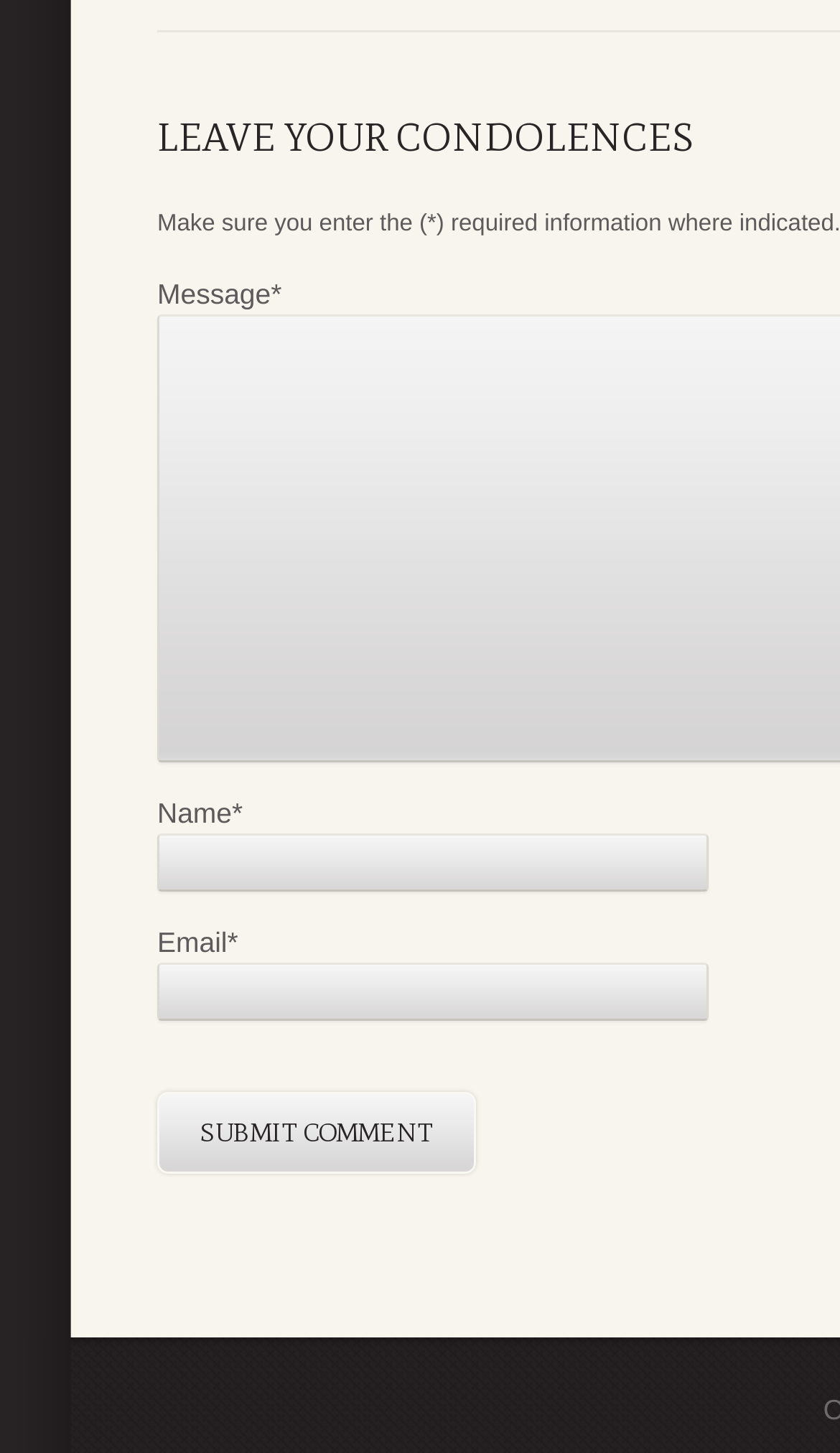What is the purpose of the textbox labeled 'Name'?
Please provide a detailed and comprehensive answer to the question.

The textbox labeled 'Name' is required and is placed next to a static text 'Name', indicating that it is meant for the user to input their name.